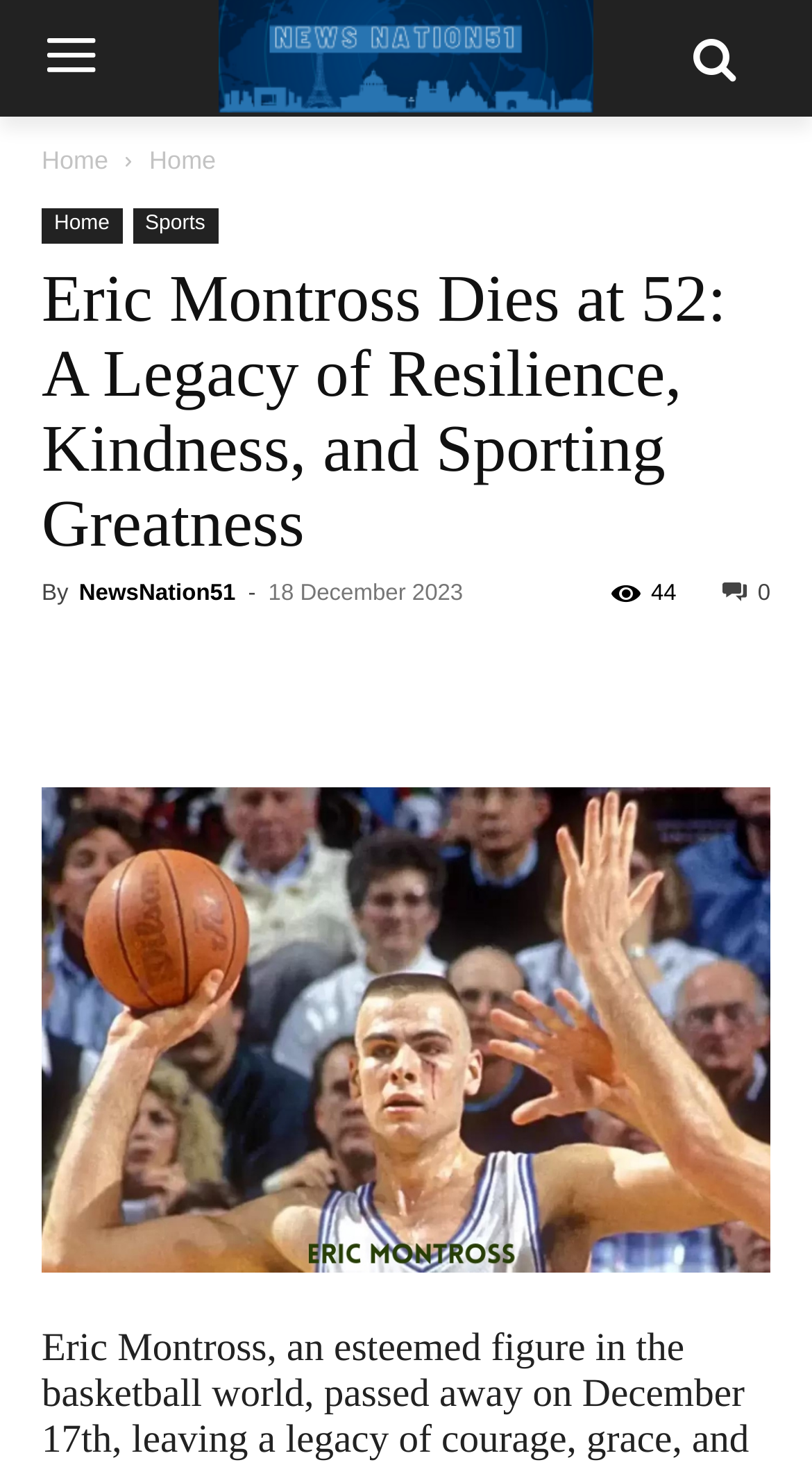What is the category of the article?
Give a one-word or short-phrase answer derived from the screenshot.

Sports